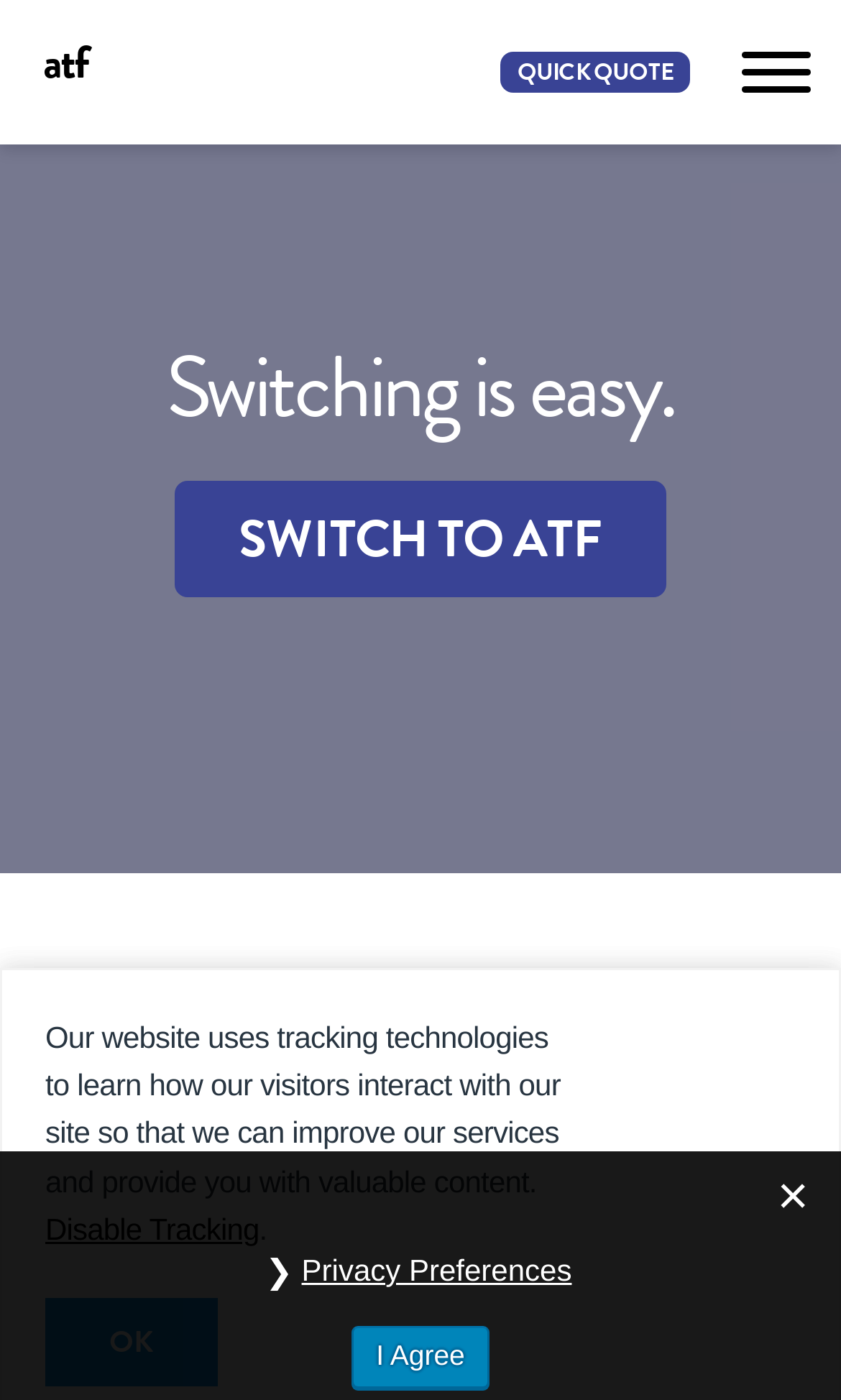What is the website tracking?
Craft a detailed and extensive response to the question.

The StaticText element mentions that the website uses tracking technologies to learn how visitors interact with the site. This implies that the website is tracking visitors' interactions to improve its services and provide valuable content.